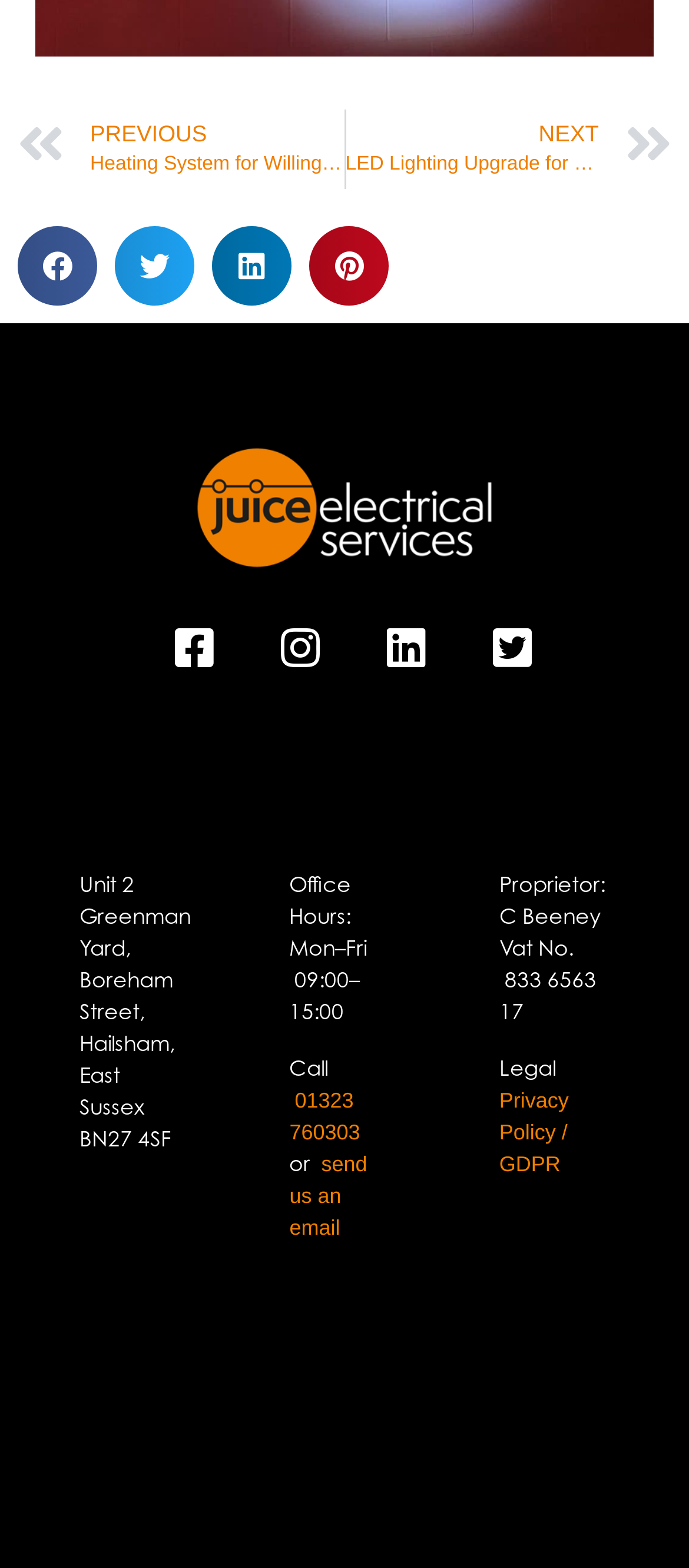What is the company name?
Examine the image and provide an in-depth answer to the question.

The company name can be found in the link 'Juice Electrical Services - 01' which is located at the top of the webpage, and it is also mentioned in the image description 'Juice Electrical Services - 01'.